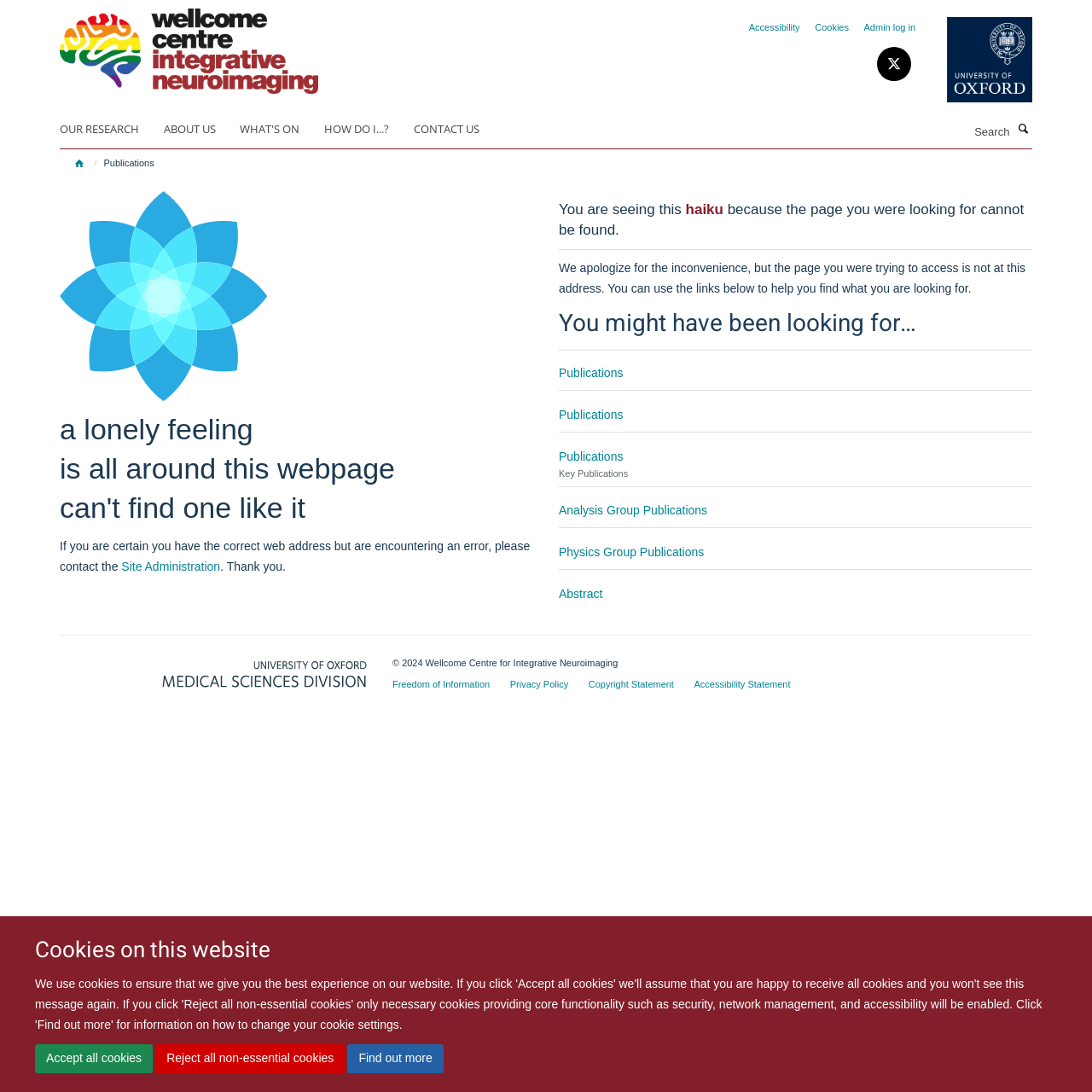Describe the webpage in detail, including text, images, and layout.

This webpage is from the Wellcome Centre for Integrative Neuroimaging, and it appears to be a 404 error page. At the top left, there is a link to skip to the main content. Below that, there is a heading about cookies on the website, with links to accept or reject cookies and to find out more.

The website's logo is located at the top center, with a link to the Wellcome Centre for Integrative Neuroimaging. To the right of the logo, there are links to the University of Oxford and other social media platforms.

The main content of the page is divided into two sections. The top section has a heading "Publications" and a search bar with a button to search. Below the search bar, there is an image with a 404 error message, accompanied by a haiku poem.

The bottom section of the page has a heading "You might have been looking for…" with links to various publications, including "Publications", "Analysis Group Publications", and "Physics Group Publications". There is also a link to an abstract.

At the bottom of the page, there is a horizontal separator, followed by the Medical Science Division logo, a copyright statement, and links to the Freedom of Information, Privacy Policy, Copyright Statement, and Accessibility Statement pages.